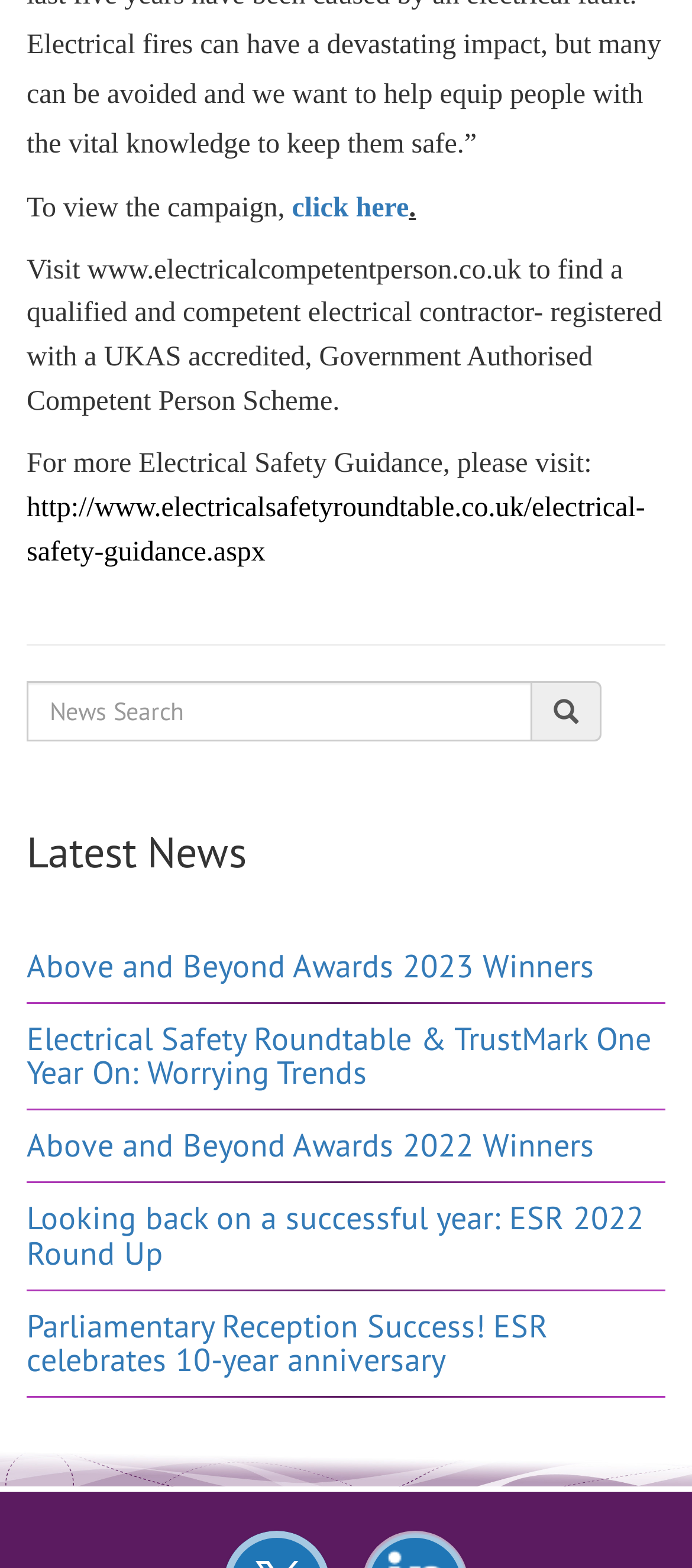Find the bounding box coordinates for the area that must be clicked to perform this action: "View statistics".

None